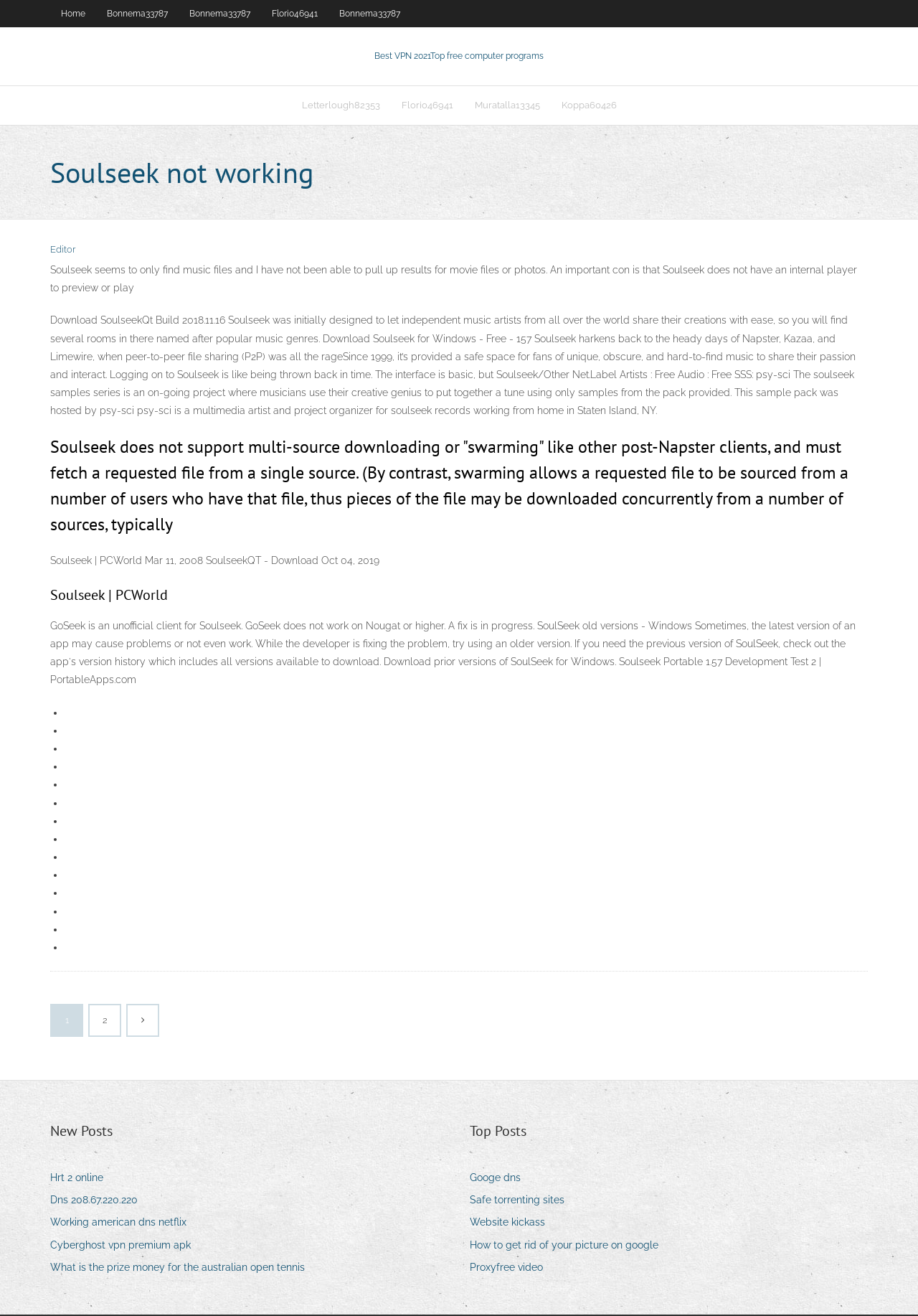Does Soulseek have an internal player?
From the details in the image, provide a complete and detailed answer to the question.

The webpage states that an important con of Soulseek is that it does not have an internal player to preview or play files. This means that users need to use an external player to play the files they download from Soulseek.